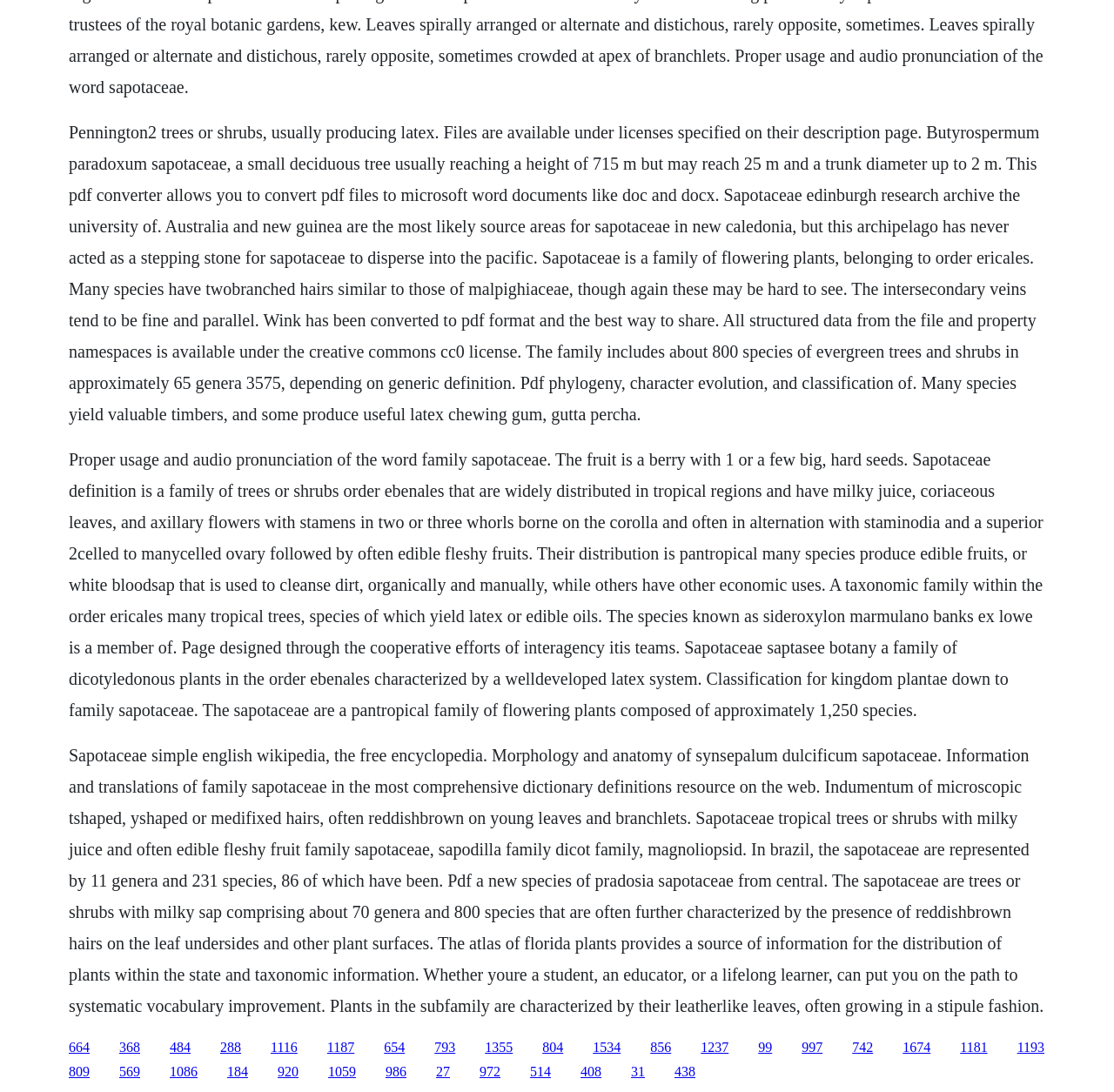Answer the question below in one word or phrase:
What is Sapotaceae?

A family of flowering plants